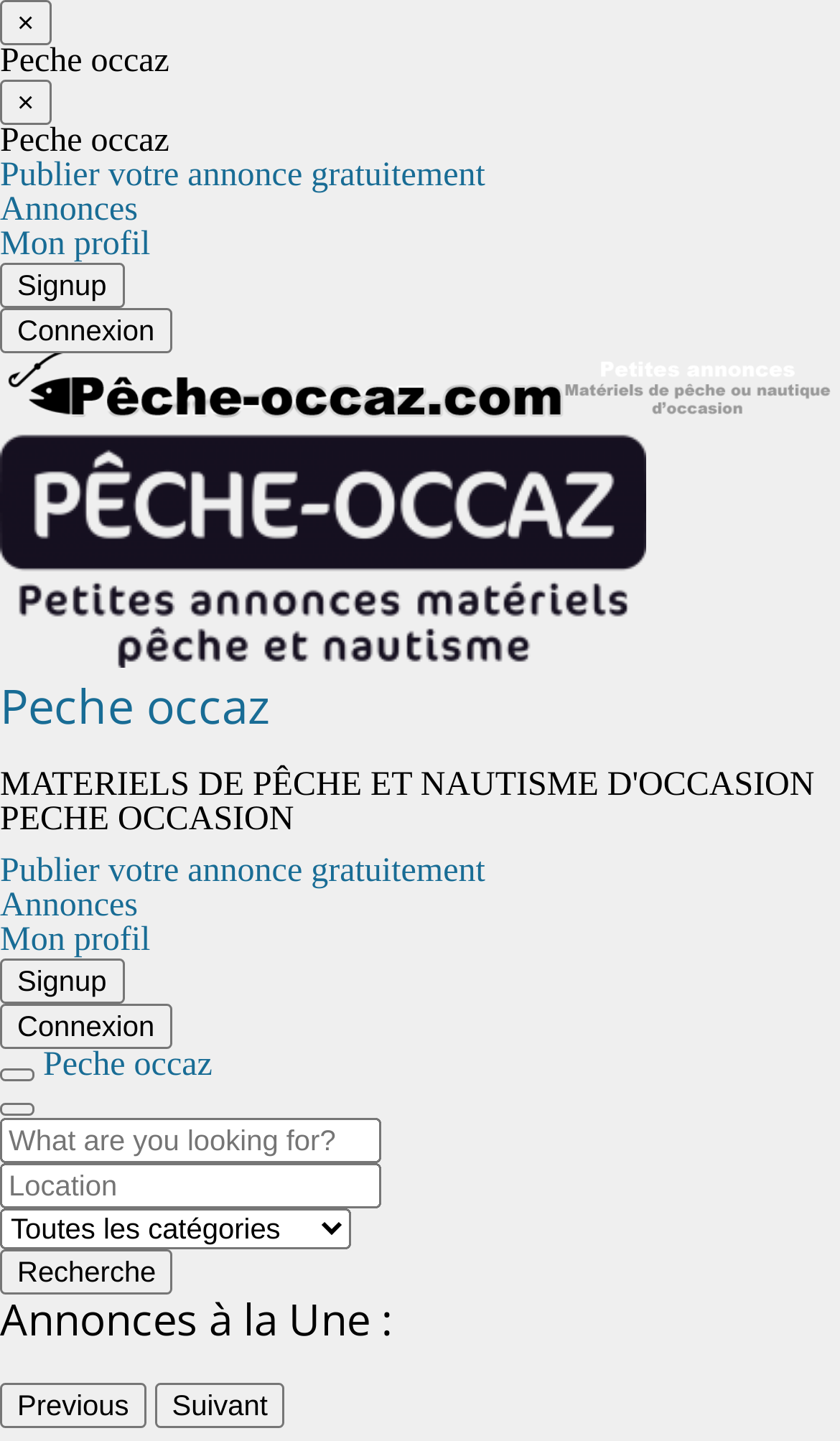Determine the bounding box coordinates (top-left x, top-left y, bottom-right x, bottom-right y) of the UI element described in the following text: parent_node: Peche occaz

[0.0, 0.742, 0.041, 0.751]